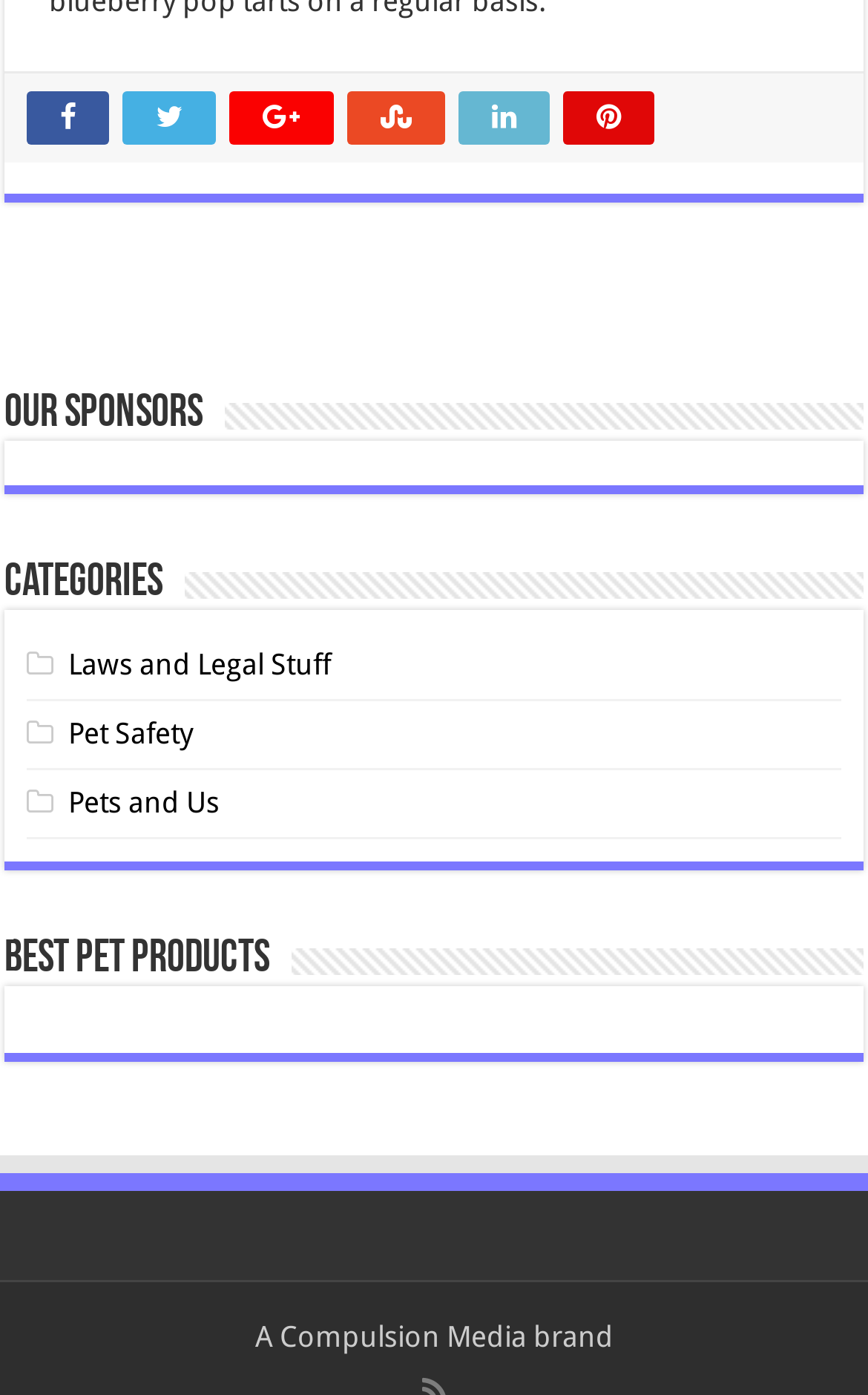What is the category below 'Our Sponsors'?
Based on the image, give a one-word or short phrase answer.

Categories